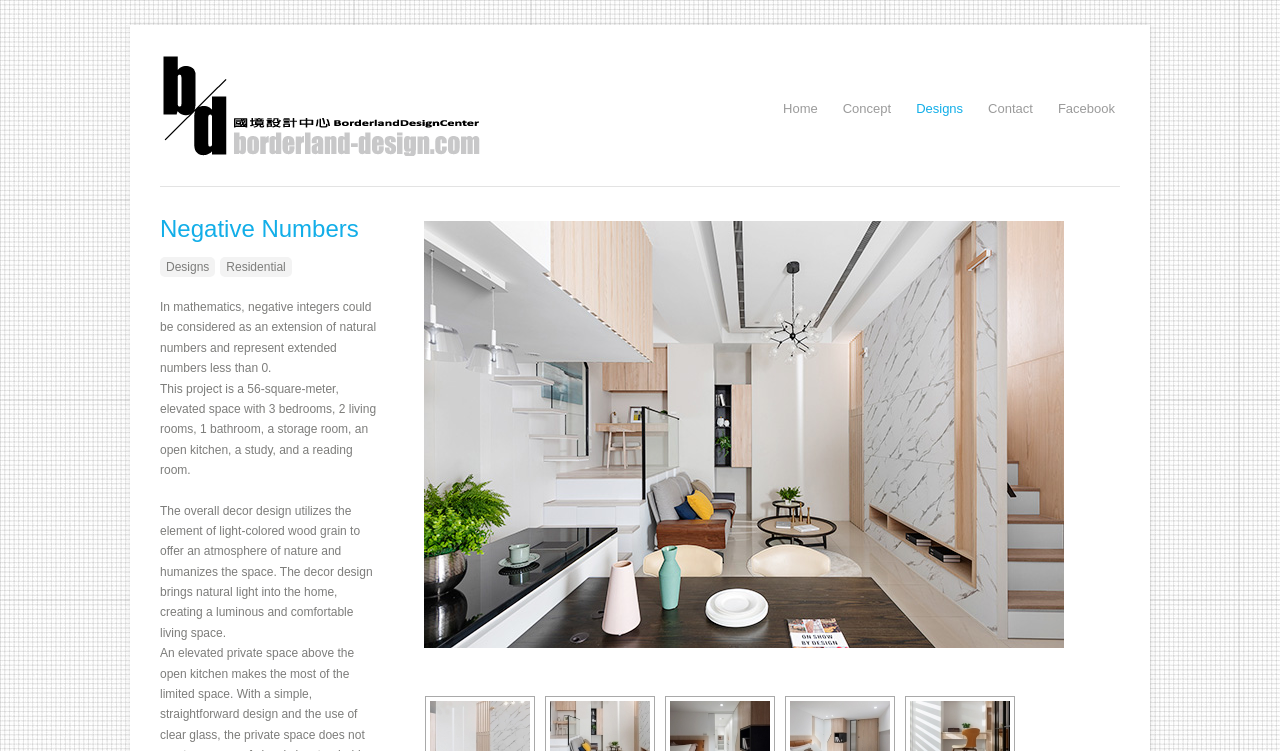Based on the provided description, "Designs »", find the bounding box of the corresponding UI element in the screenshot.

[0.716, 0.127, 0.752, 0.16]